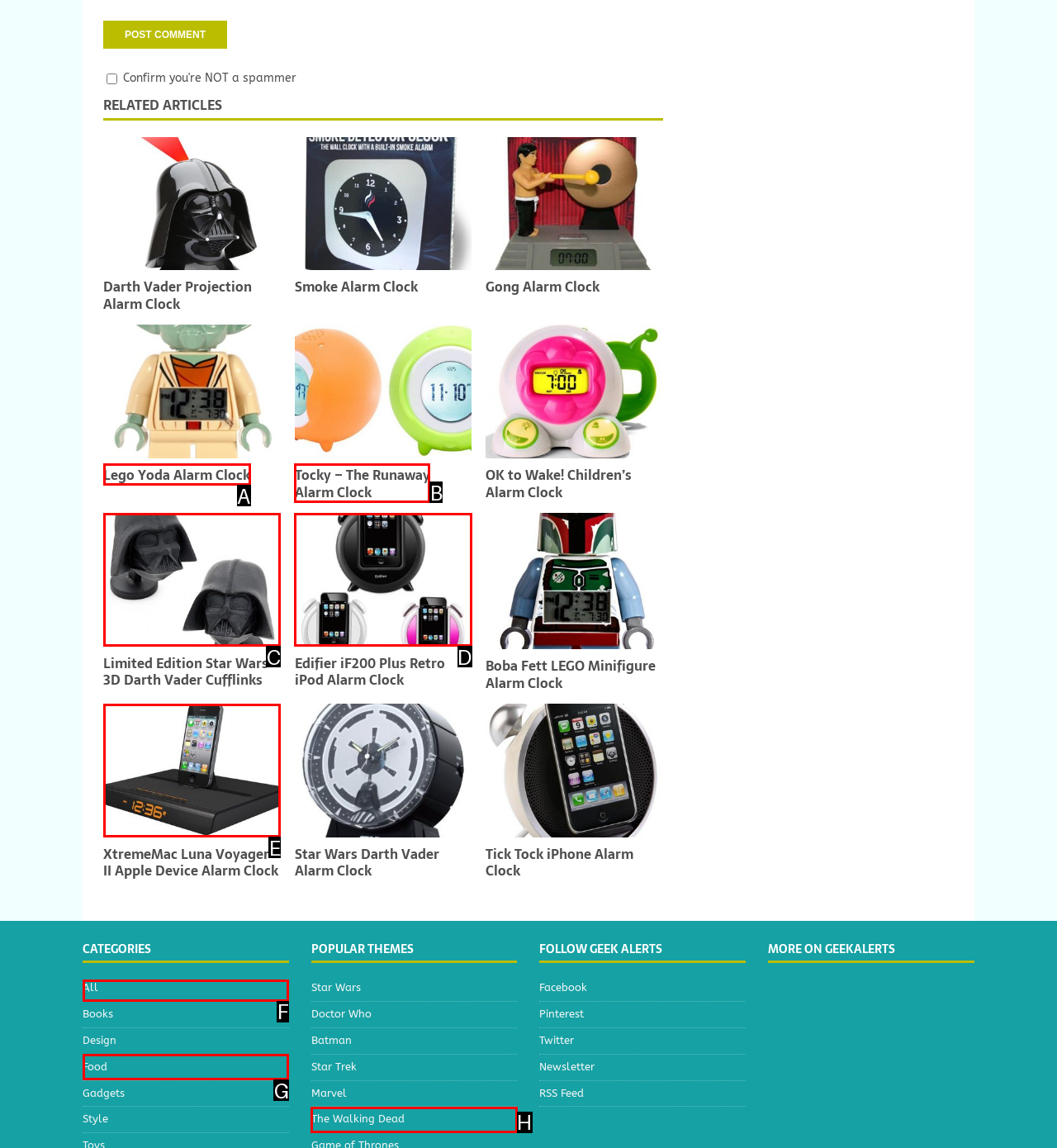Refer to the description: All and choose the option that best fits. Provide the letter of that option directly from the options.

F